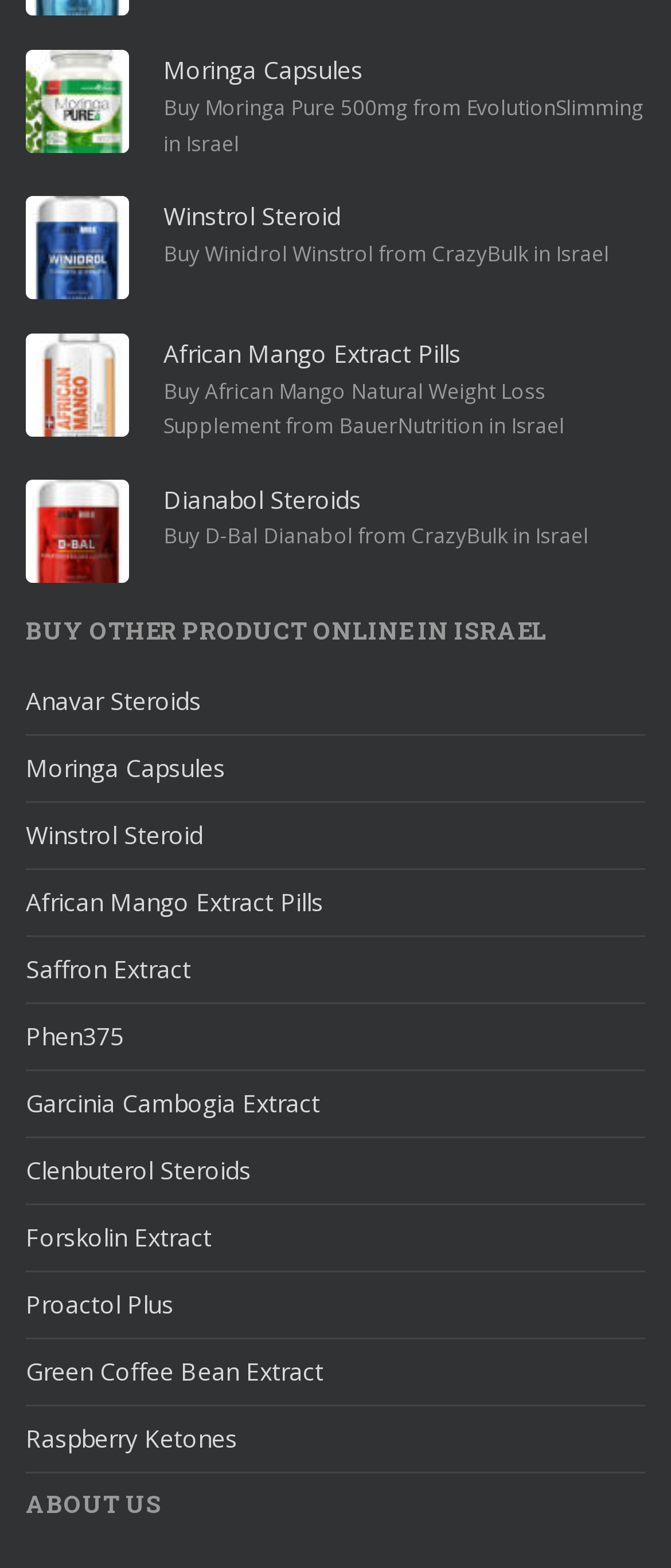Determine the bounding box coordinates of the UI element that matches the following description: "Phen375". The coordinates should be four float numbers between 0 and 1 in the format [left, top, right, bottom].

[0.038, 0.65, 0.185, 0.671]